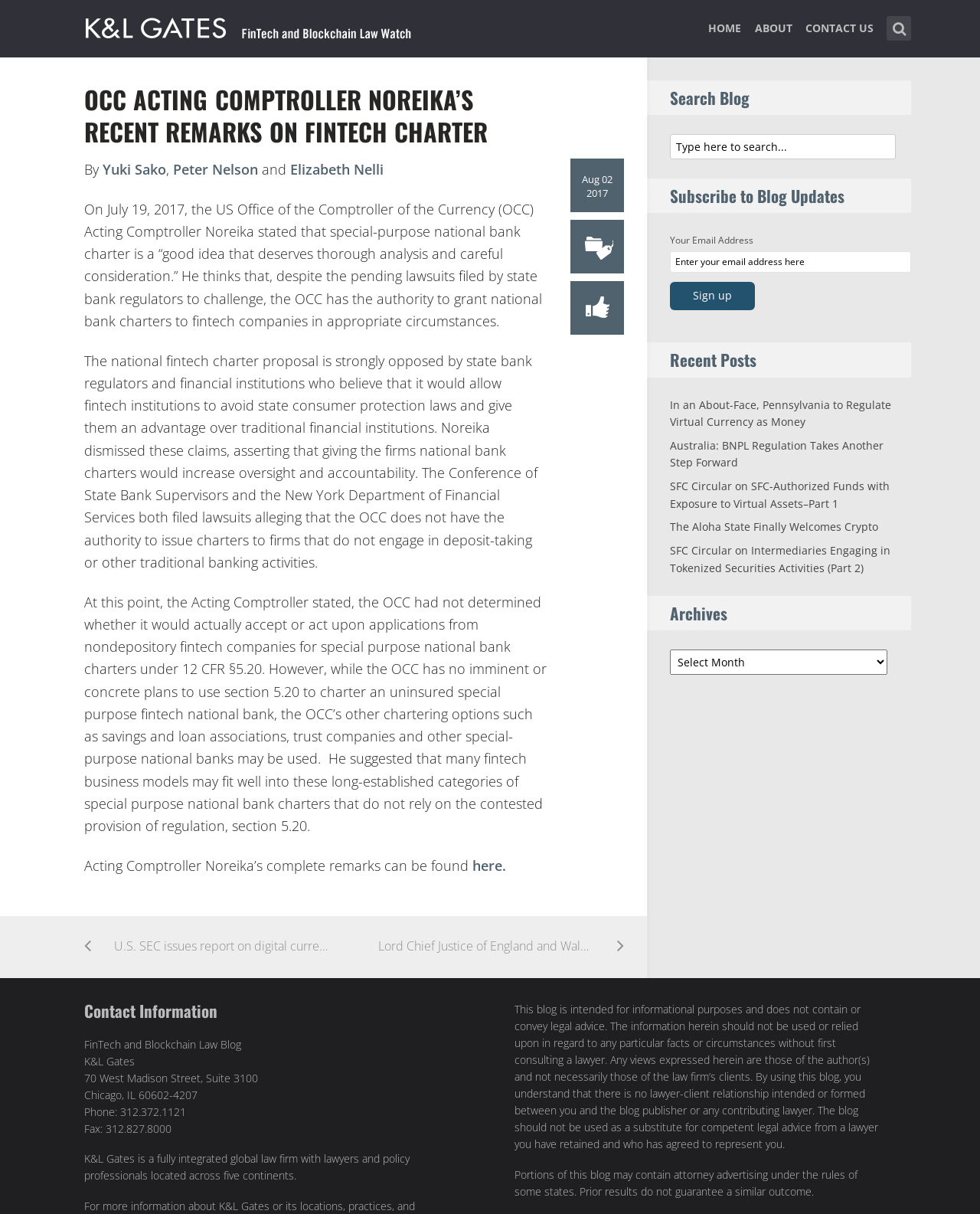Using the elements shown in the image, answer the question comprehensively: How many recent posts are listed?

I counted the number of links under the 'Recent Posts' heading, and there are 5 links.